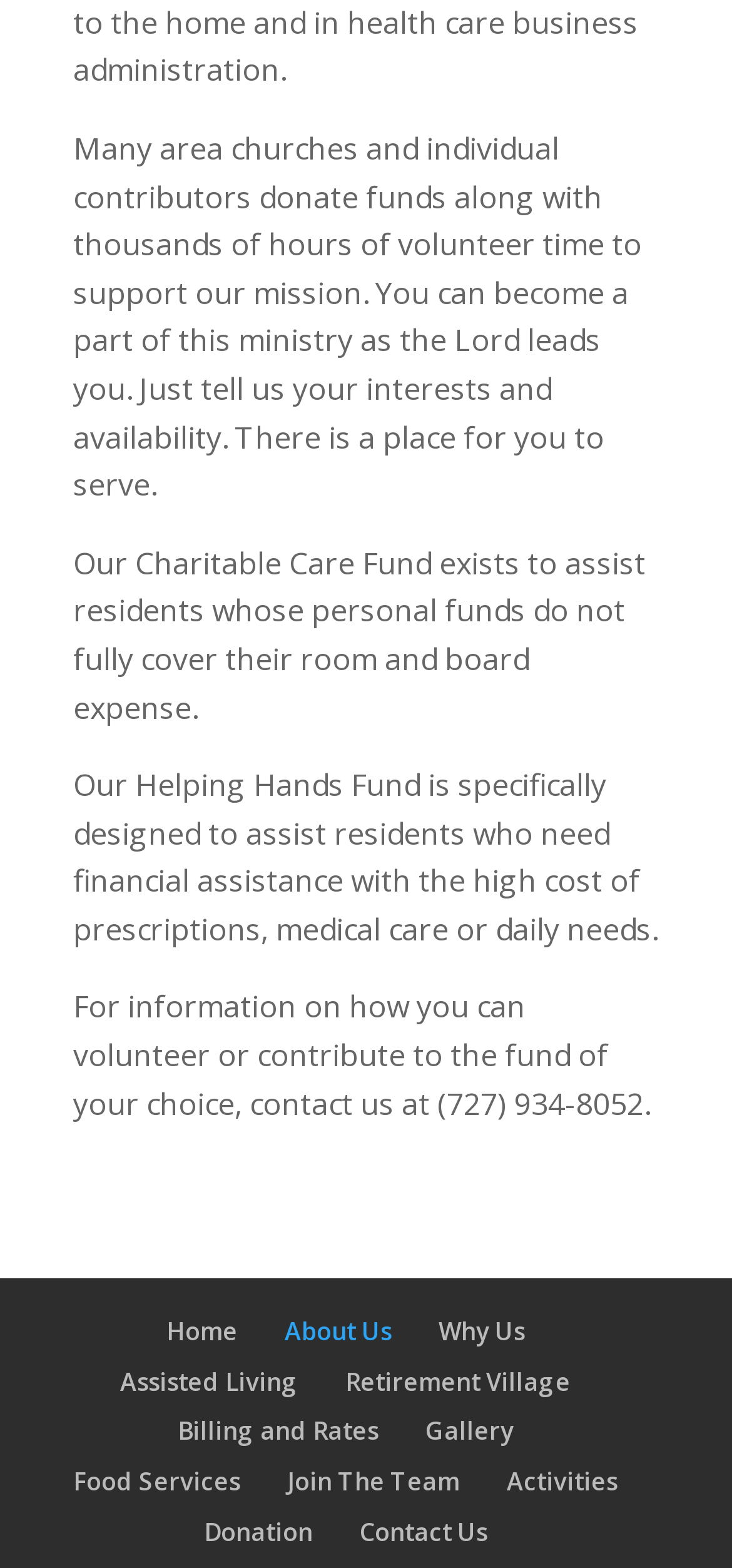Analyze the image and provide a detailed answer to the question: How can I volunteer or contribute to a fund?

The StaticText element with bounding box coordinates [0.1, 0.629, 0.887, 0.717] provides the contact information, stating 'For information on how you can volunteer or contribute to the fund of your choice, contact us at (727) 934-8052'.